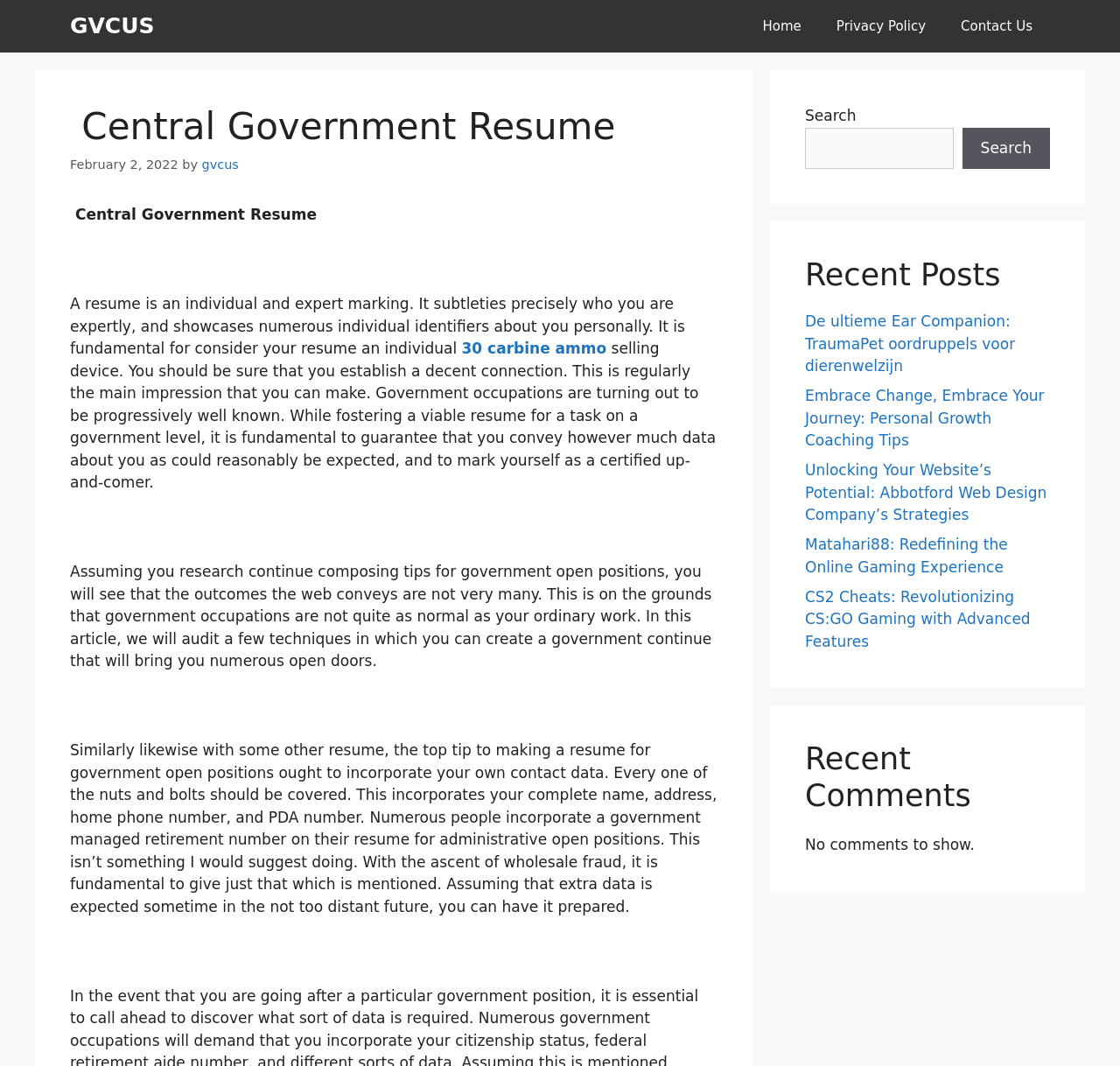Please locate the bounding box coordinates of the element that should be clicked to complete the given instruction: "Search for something".

[0.719, 0.119, 0.851, 0.158]